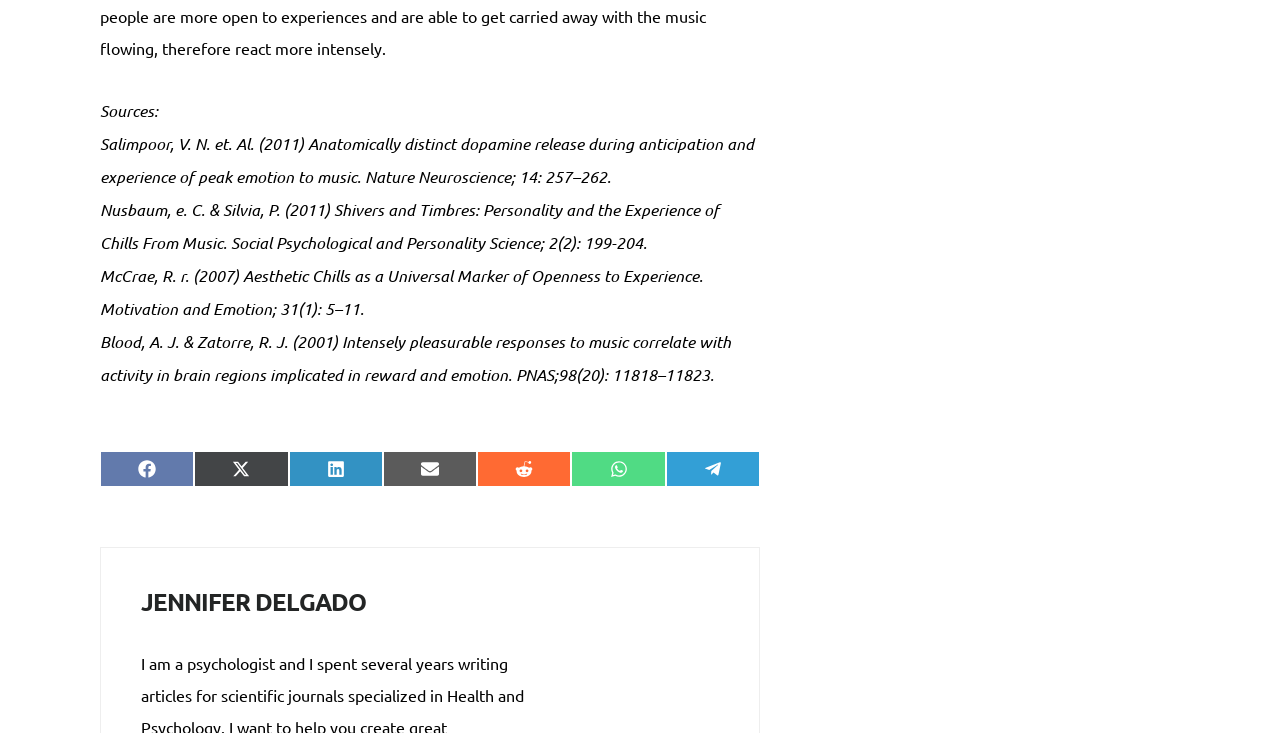Determine the bounding box coordinates for the UI element with the following description: "Share on WhatsApp". The coordinates should be four float numbers between 0 and 1, represented as [left, top, right, bottom].

[0.446, 0.616, 0.52, 0.665]